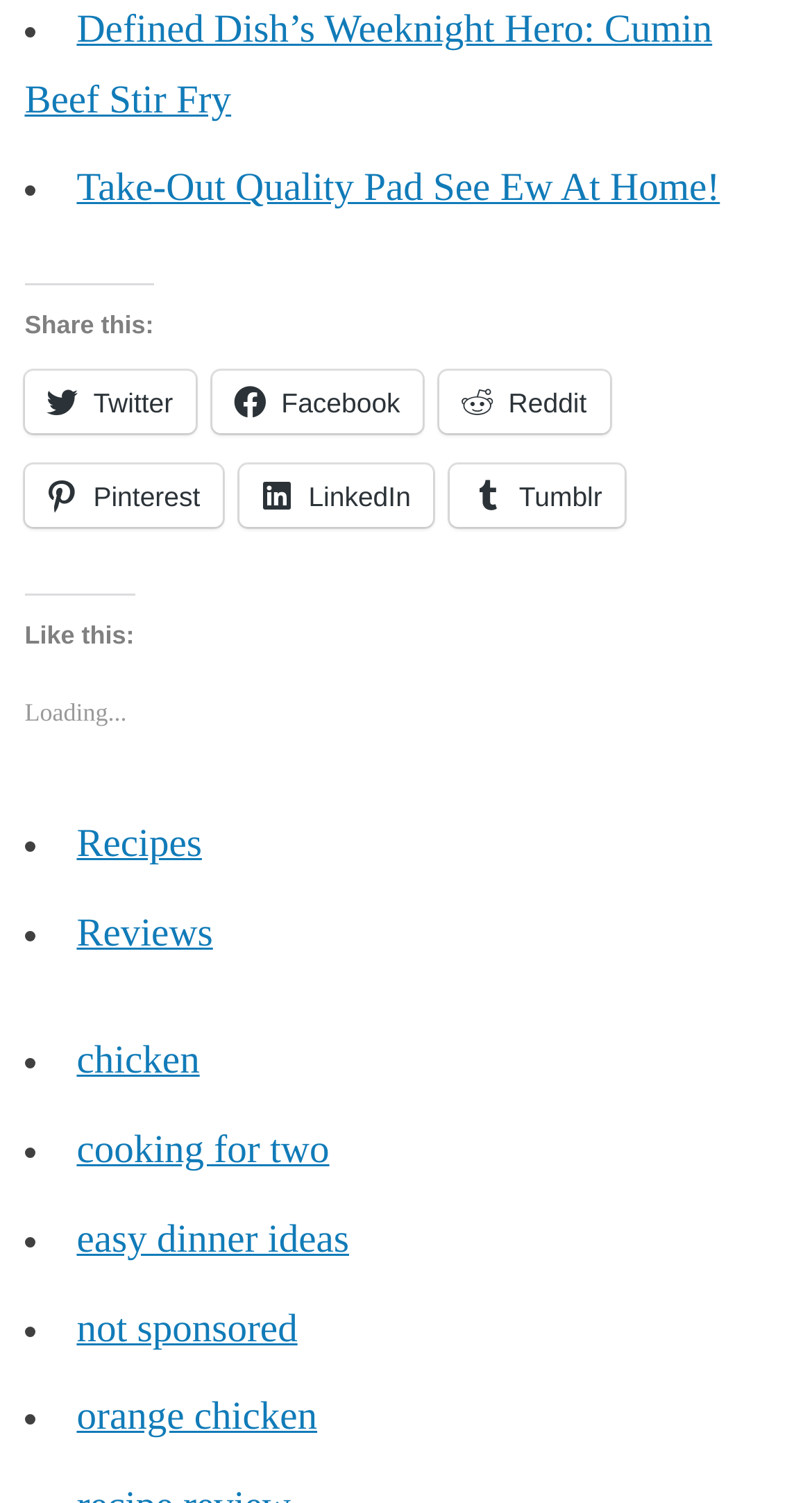Please locate the bounding box coordinates of the element that needs to be clicked to achieve the following instruction: "Click on the link to view Defined Dish’s Weeknight Hero: Cumin Beef Stir Fry recipe". The coordinates should be four float numbers between 0 and 1, i.e., [left, top, right, bottom].

[0.03, 0.006, 0.877, 0.081]